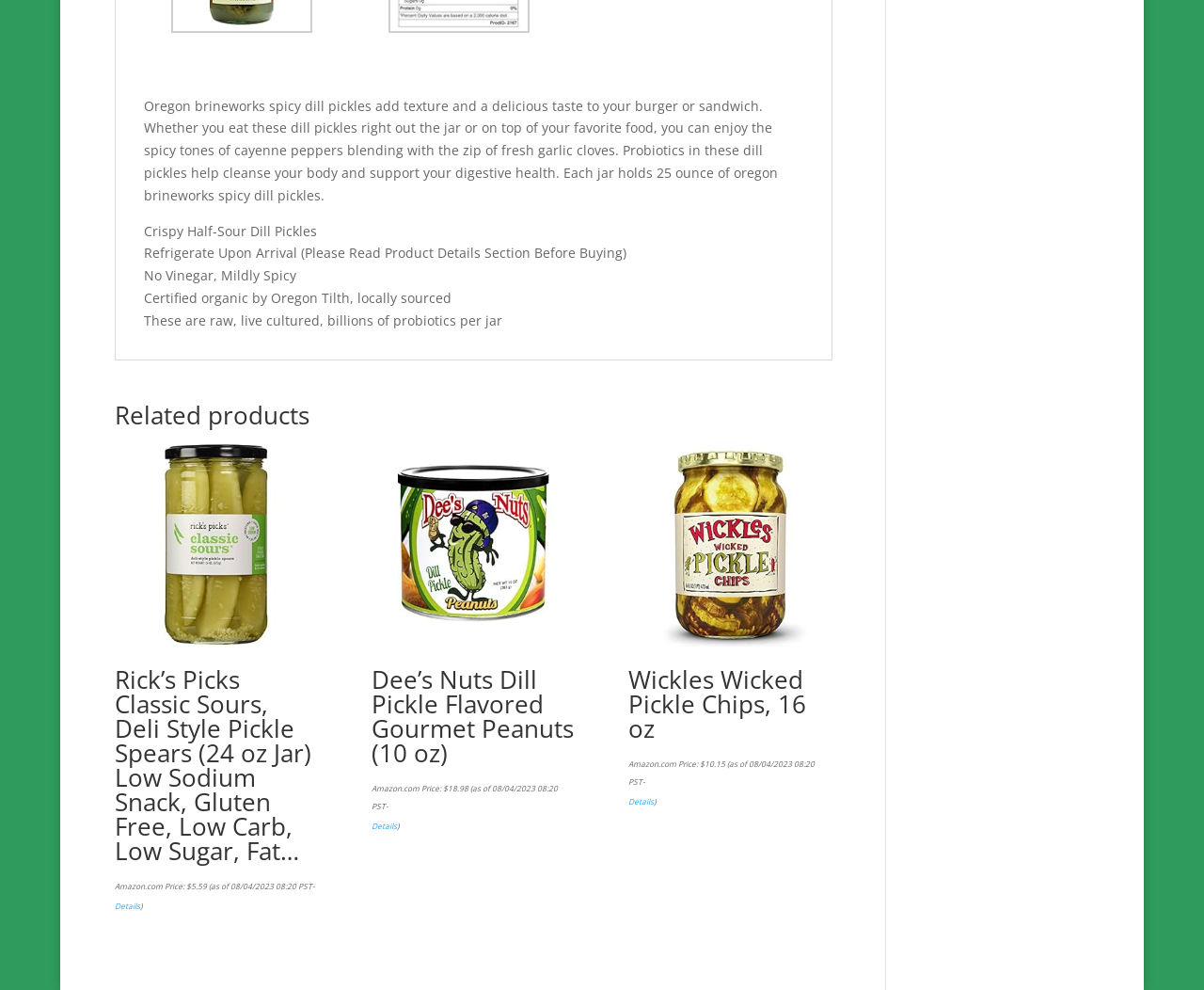What is the price of Rick’s Picks Classic Sours?
Respond to the question with a well-detailed and thorough answer.

The price of Rick’s Picks Classic Sours is mentioned in the link description as 'Amazon.com Price: $5.59 (as of 08/04/2023 08:20 PST-'.